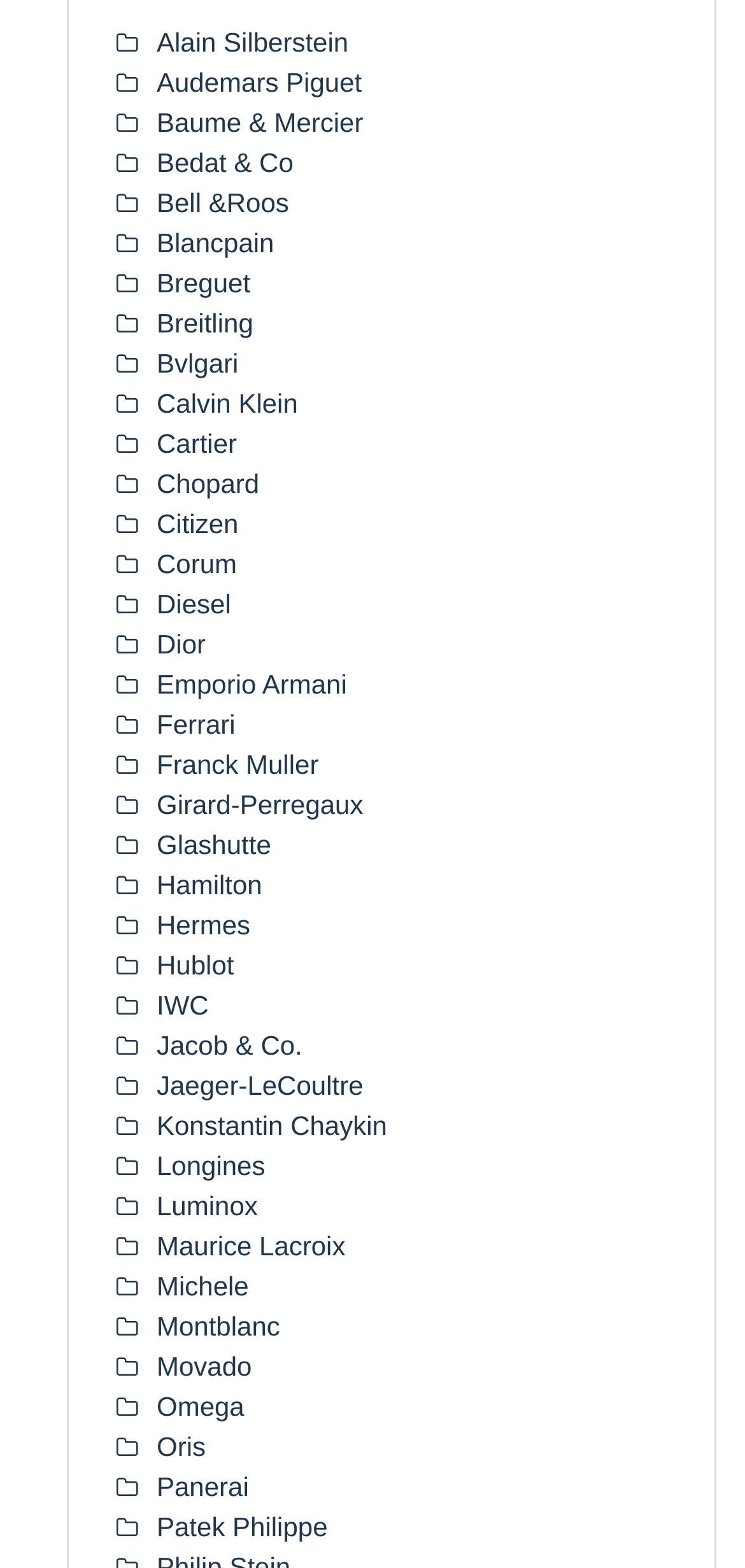Locate the bounding box coordinates of the element that needs to be clicked to carry out the instruction: "Explore Baume & Mercier". The coordinates should be given as four float numbers ranging from 0 to 1, i.e., [left, top, right, bottom].

[0.21, 0.068, 0.488, 0.088]